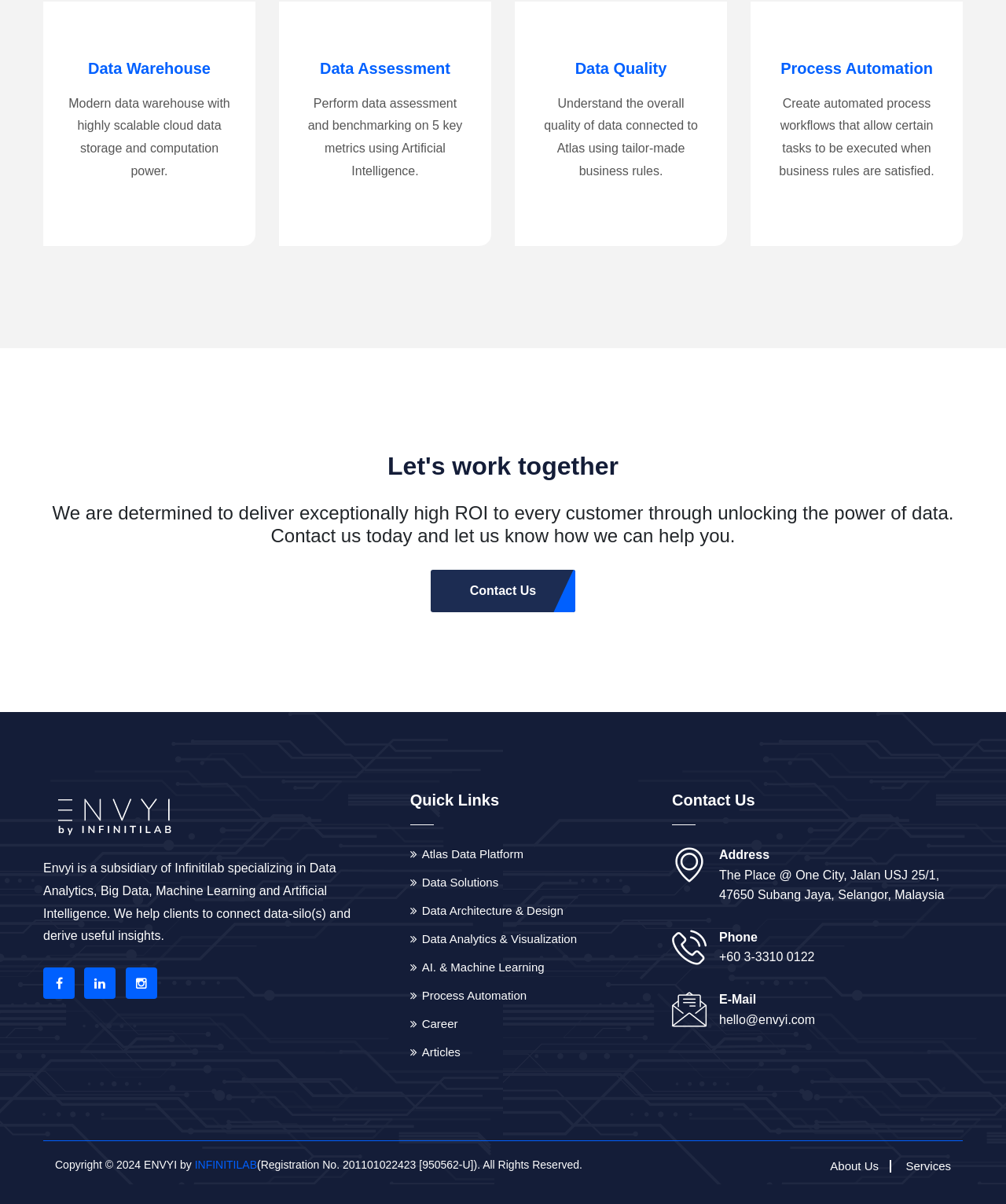Could you determine the bounding box coordinates of the clickable element to complete the instruction: "Contact Us"? Provide the coordinates as four float numbers between 0 and 1, i.e., [left, top, right, bottom].

[0.428, 0.473, 0.572, 0.509]